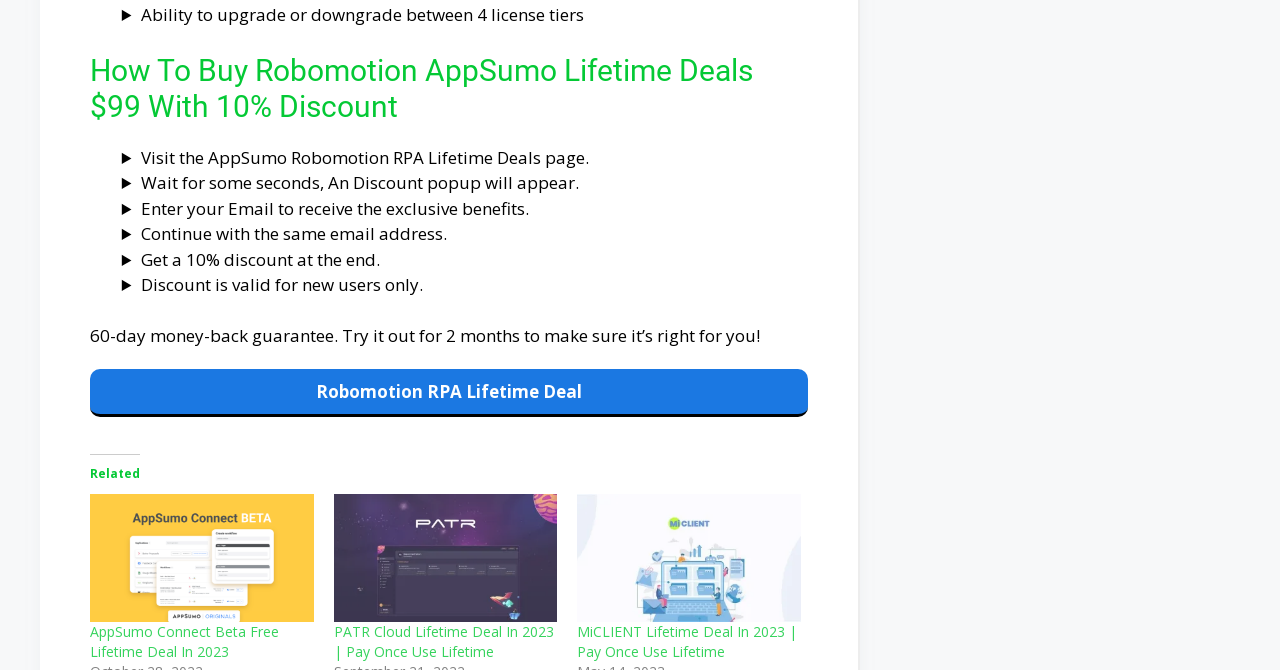How many steps to get Robomotion AppSumo Lifetime Deals?
Give a detailed explanation using the information visible in the image.

I counted the number of list markers (▸) and corresponding static text elements, which represent the steps to get Robomotion AppSumo Lifetime Deals. There are 10 list markers and corresponding static text elements, indicating 10 steps.